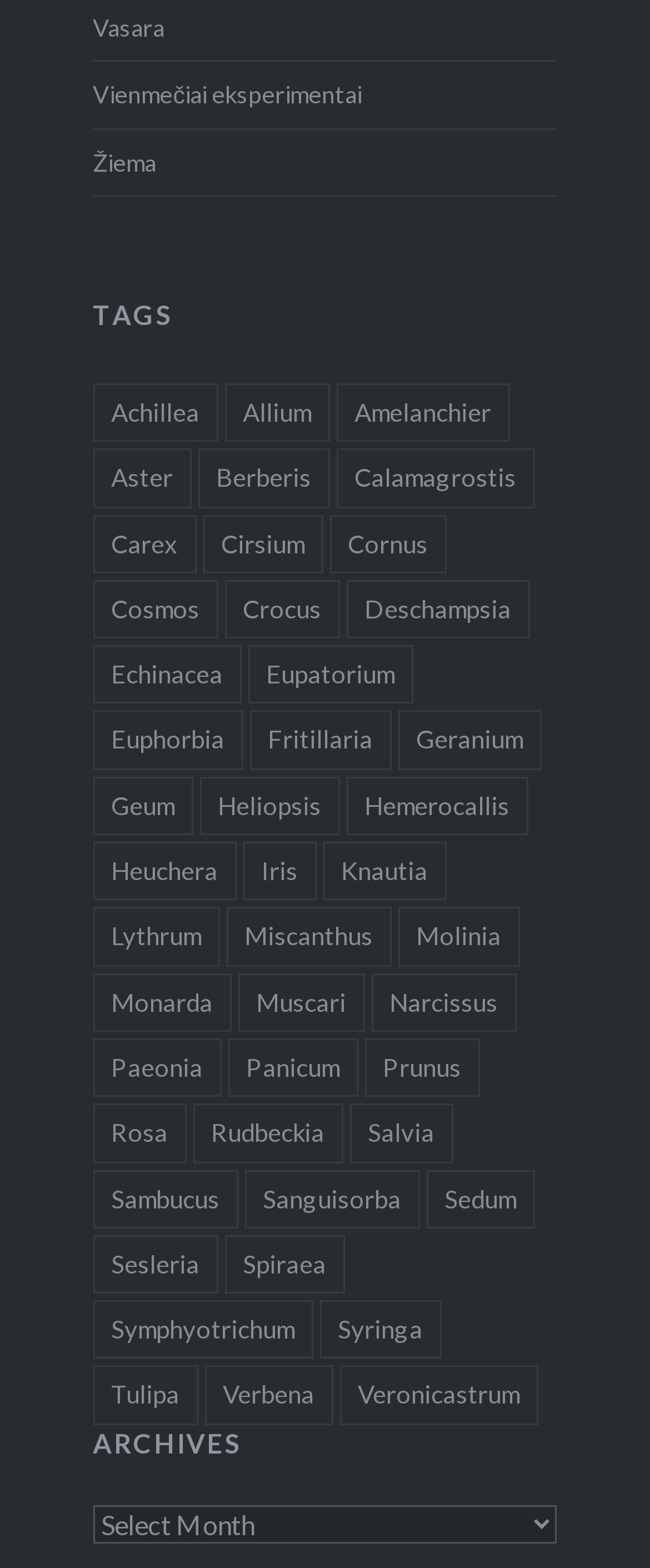Extract the bounding box coordinates for the UI element described as: "Vienmečiai eksperimentai".

[0.143, 0.051, 0.556, 0.069]